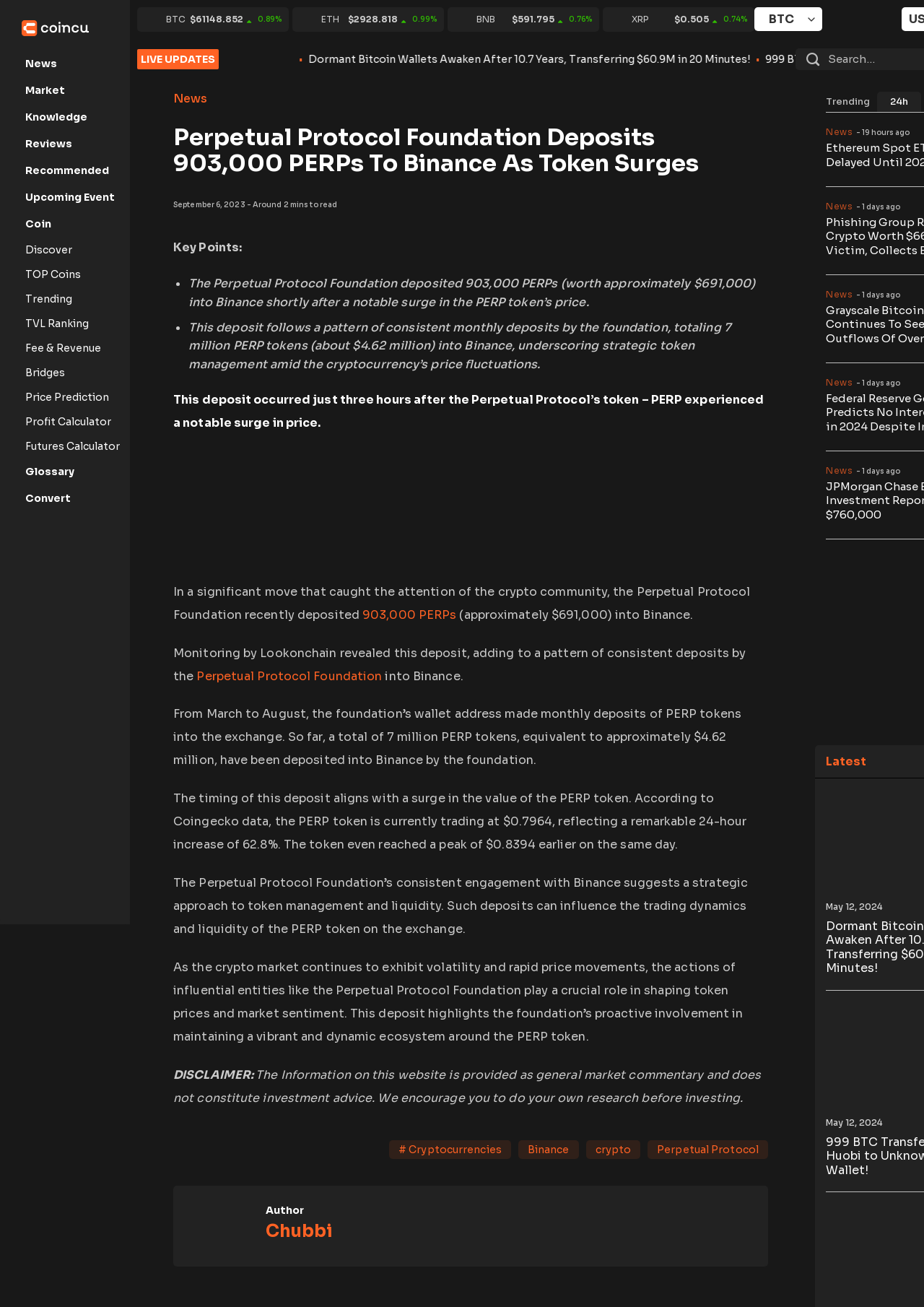What is the total value of PERP tokens deposited into Binance by the foundation?
Kindly offer a comprehensive and detailed response to the question.

I found the answer by reading the text 'So far, a total of 7 million PERP tokens, equivalent to approximately $4.62 million, have been deposited into Binance by the foundation.' which is located in the middle of the webpage, indicating the total value of PERP tokens deposited into Binance by the foundation.